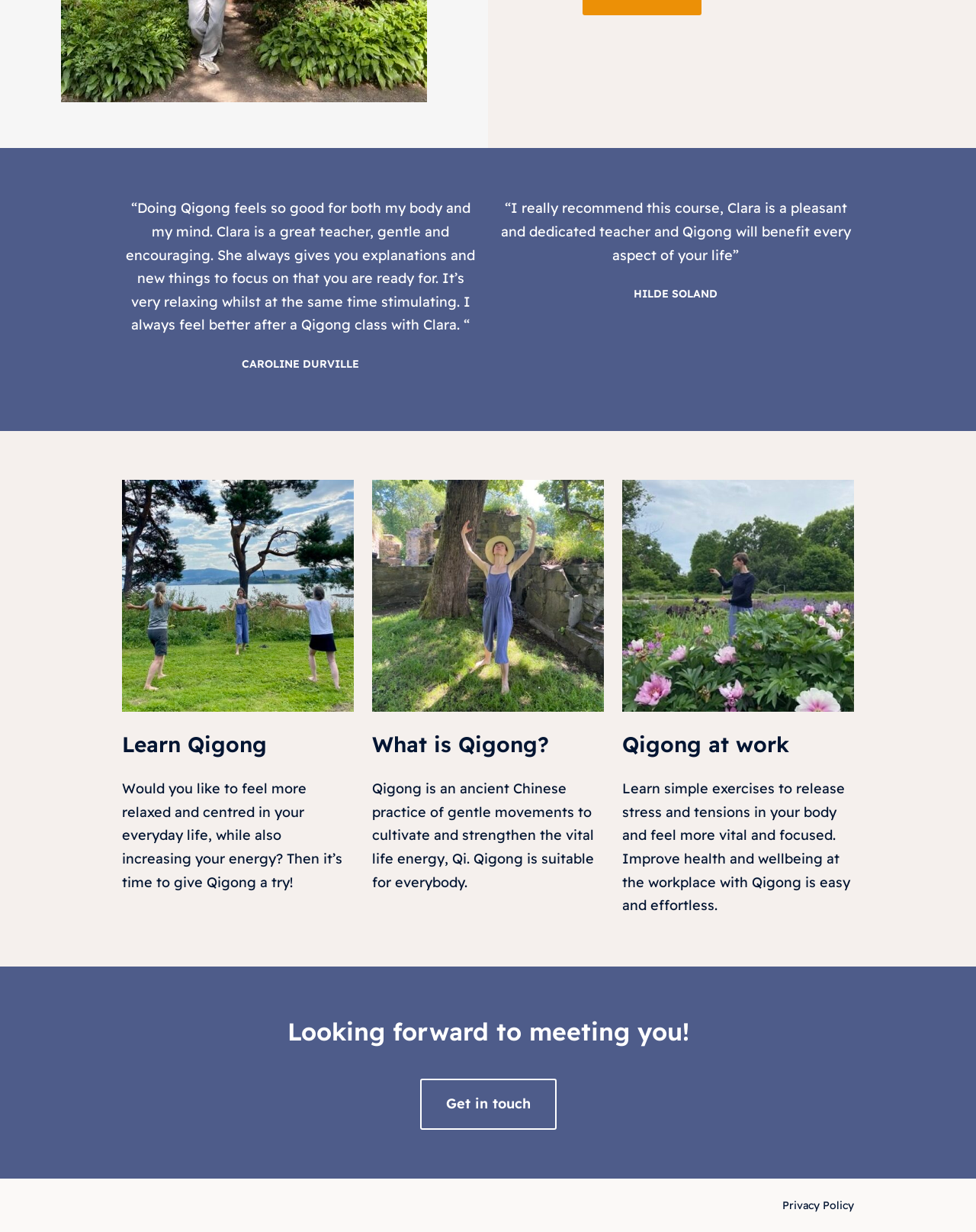Please provide a one-word or short phrase answer to the question:
What is the name of the Qigong teacher?

Clara